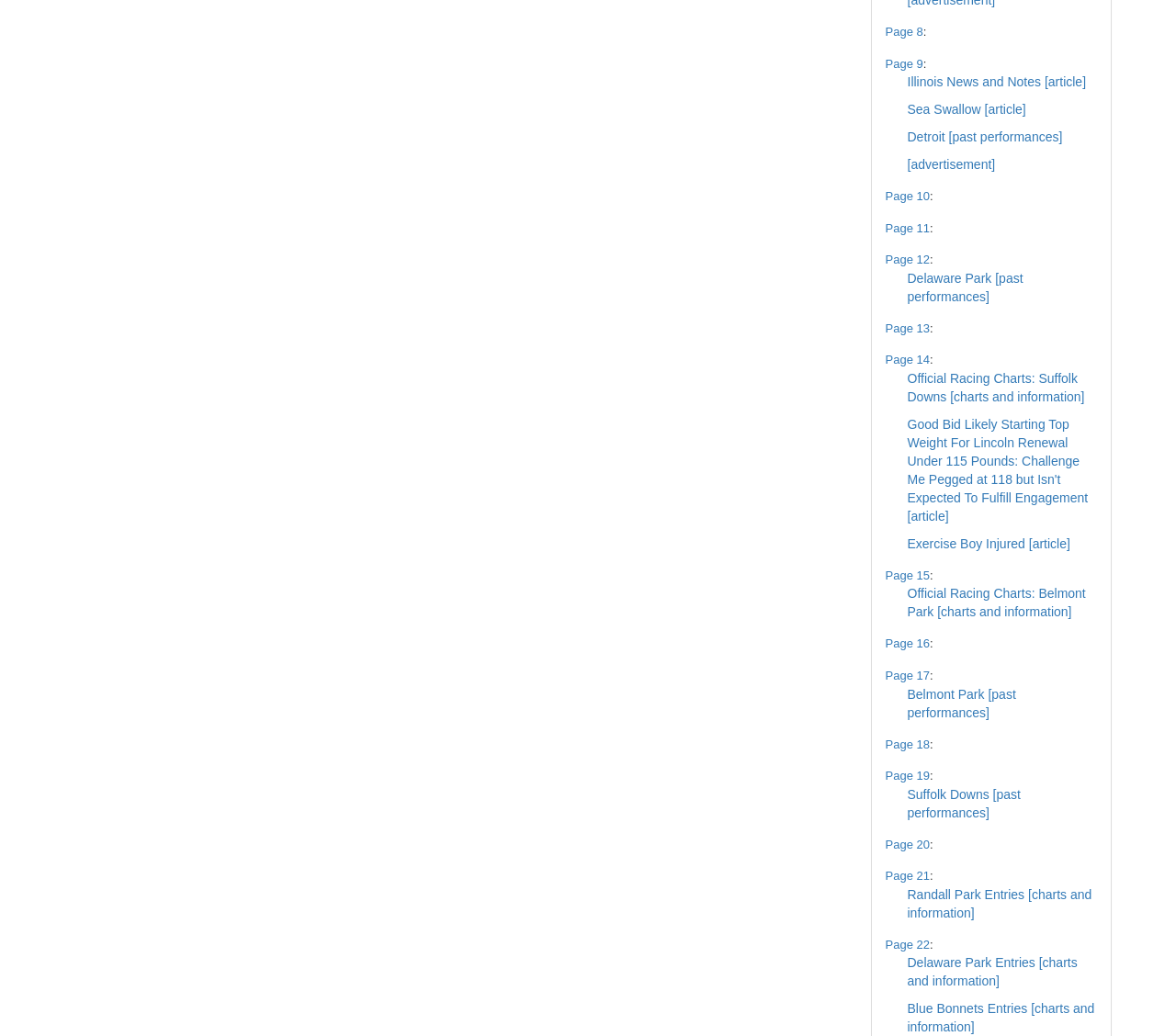Find the bounding box of the UI element described as follows: "Sophia Loren".

None